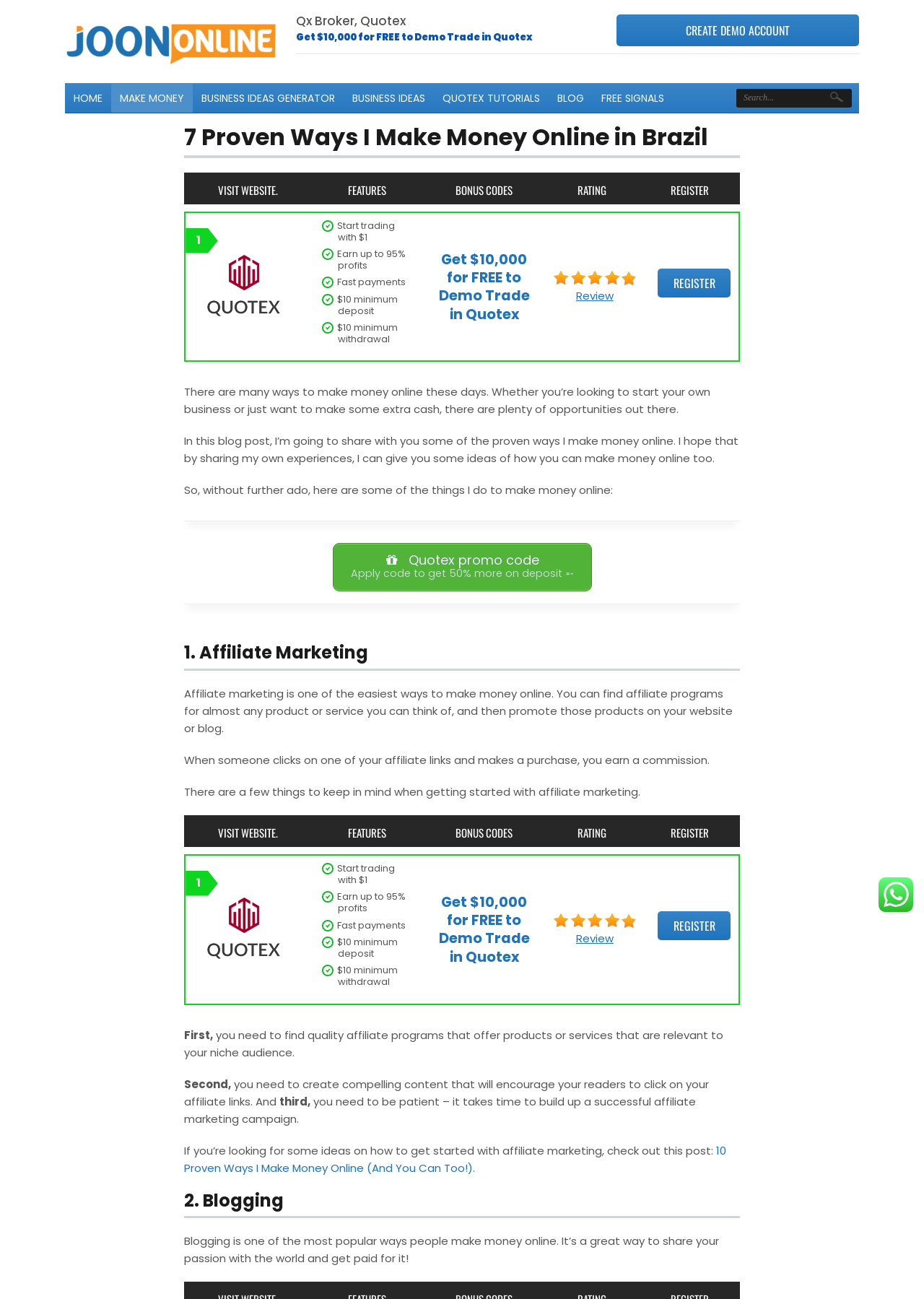Identify the bounding box coordinates of the section to be clicked to complete the task described by the following instruction: "Click the 'Online store' link". The coordinates should be four float numbers between 0 and 1, formatted as [left, top, right, bottom].

None